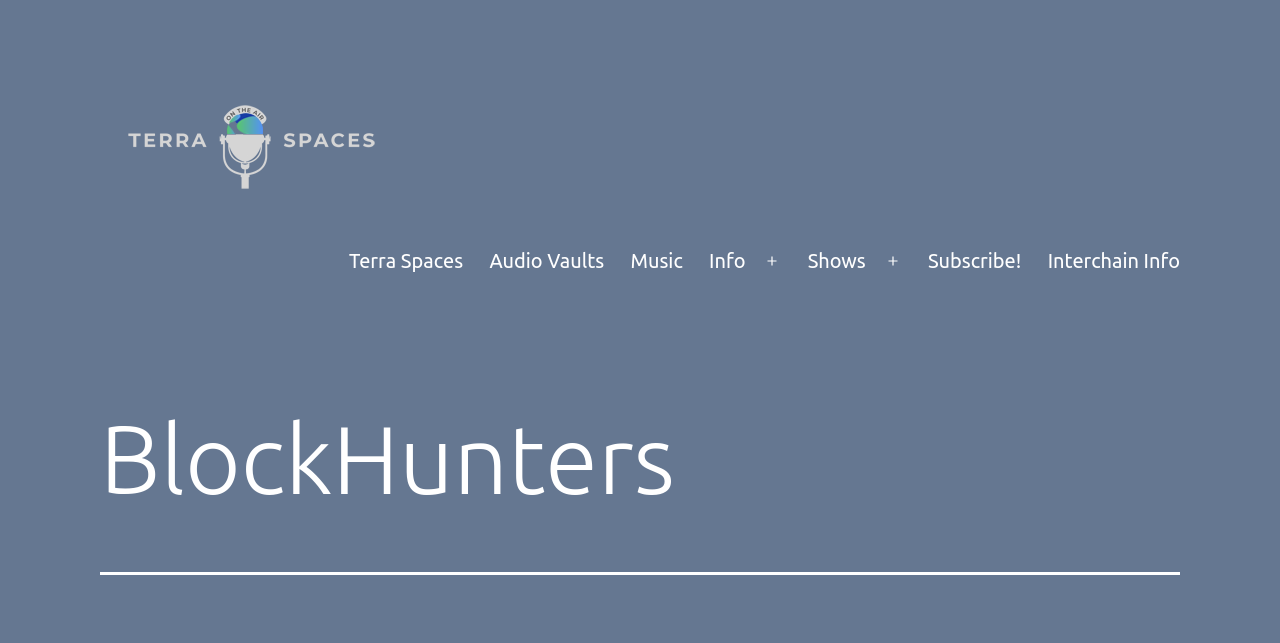Please determine the bounding box coordinates of the element to click on in order to accomplish the following task: "Click on Subscribe!". Ensure the coordinates are four float numbers ranging from 0 to 1, i.e., [left, top, right, bottom].

[0.715, 0.367, 0.808, 0.445]